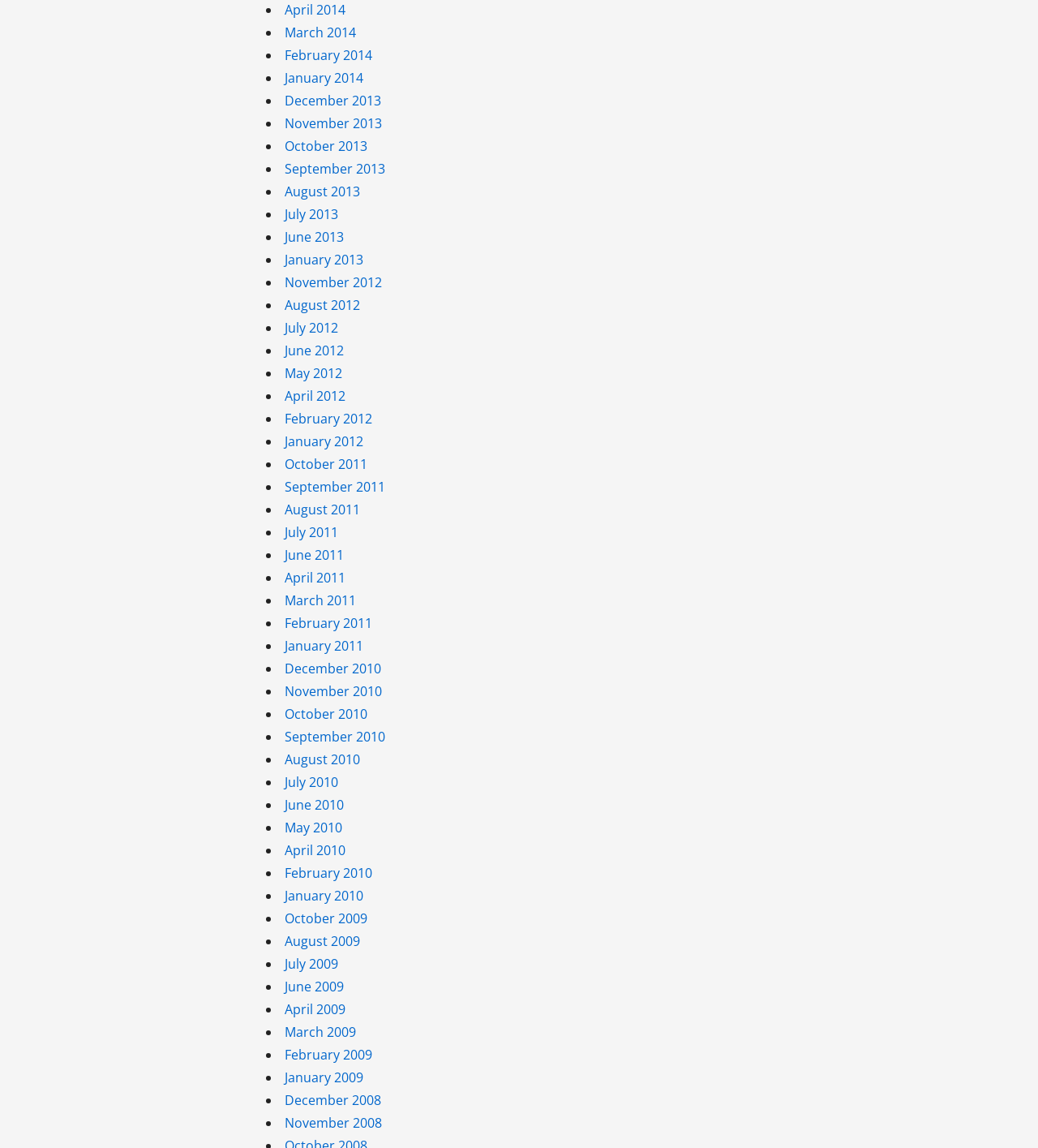What is the earliest month and year listed on the webpage?
Using the image, provide a concise answer in one word or a short phrase.

February 2010